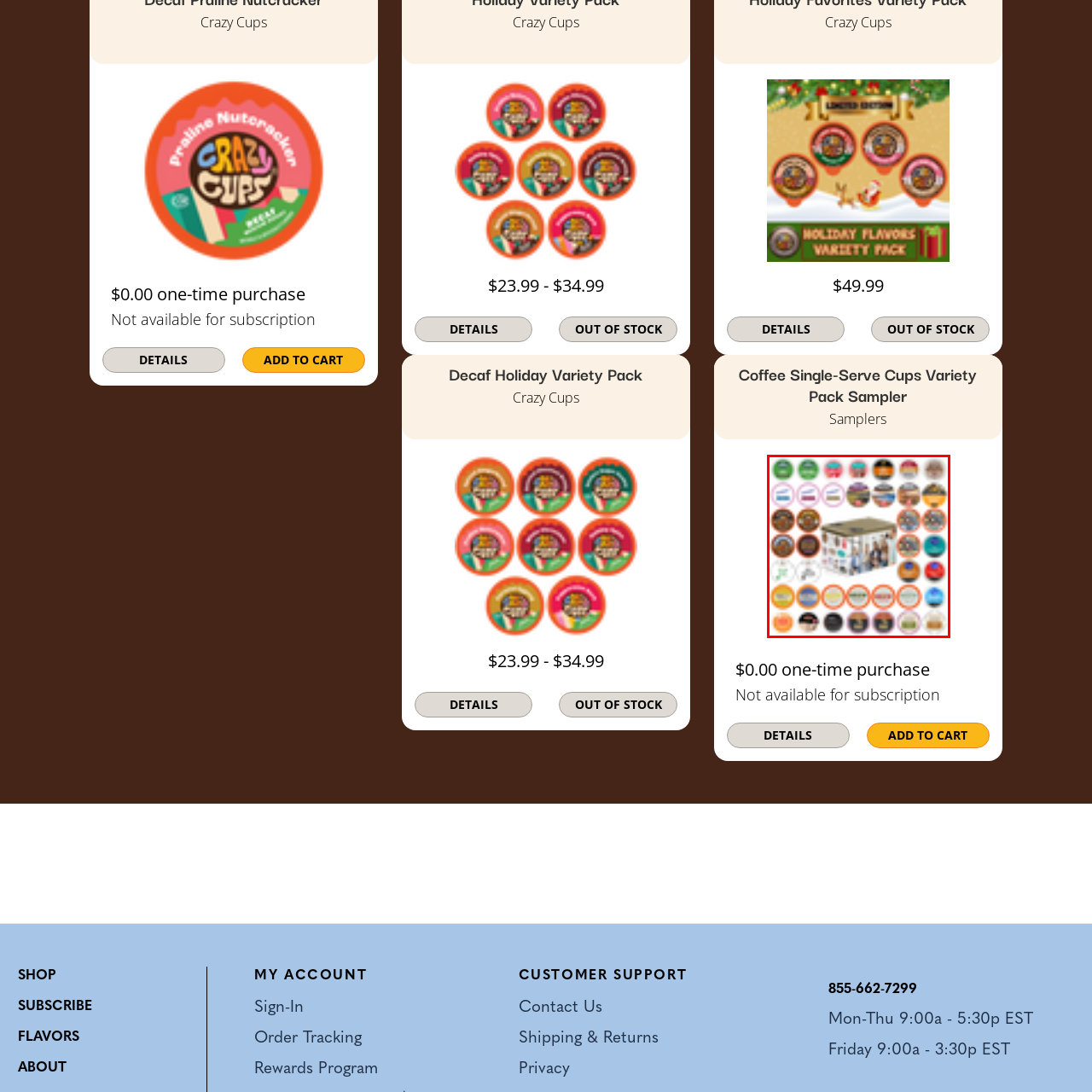What is the purpose of the arrangement of coffee cups?
Examine the content inside the red bounding box and give a comprehensive answer to the question.

The arrangement of coffee cups around the central box is intended to highlight the diversity and appeal of the coffee offerings, suggesting a delightful experience for enthusiasts looking to try multiple flavors.